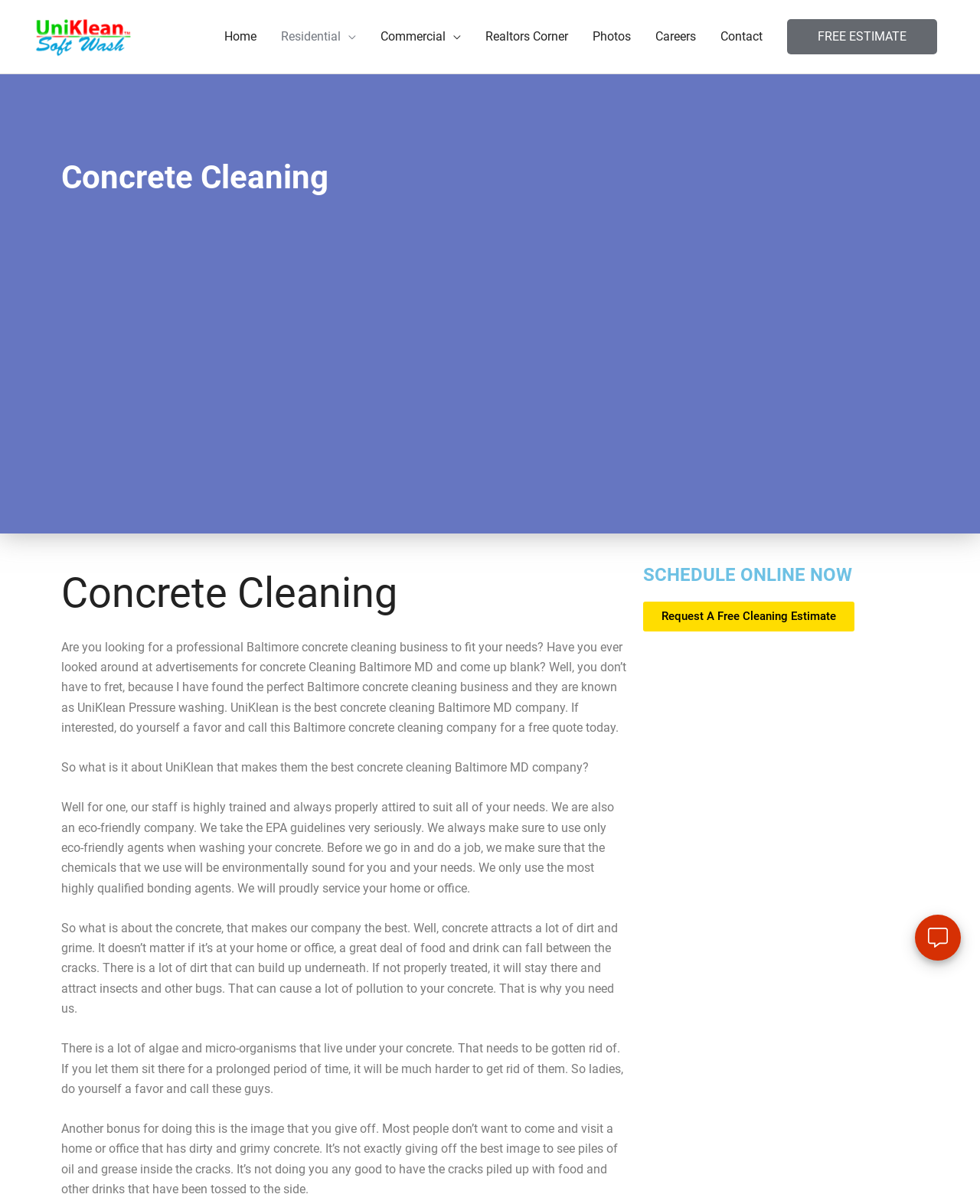Using the provided element description: "alt="UniKlean Soft Wash"", identify the bounding box coordinates. The coordinates should be four floats between 0 and 1 in the order [left, top, right, bottom].

[0.031, 0.024, 0.138, 0.036]